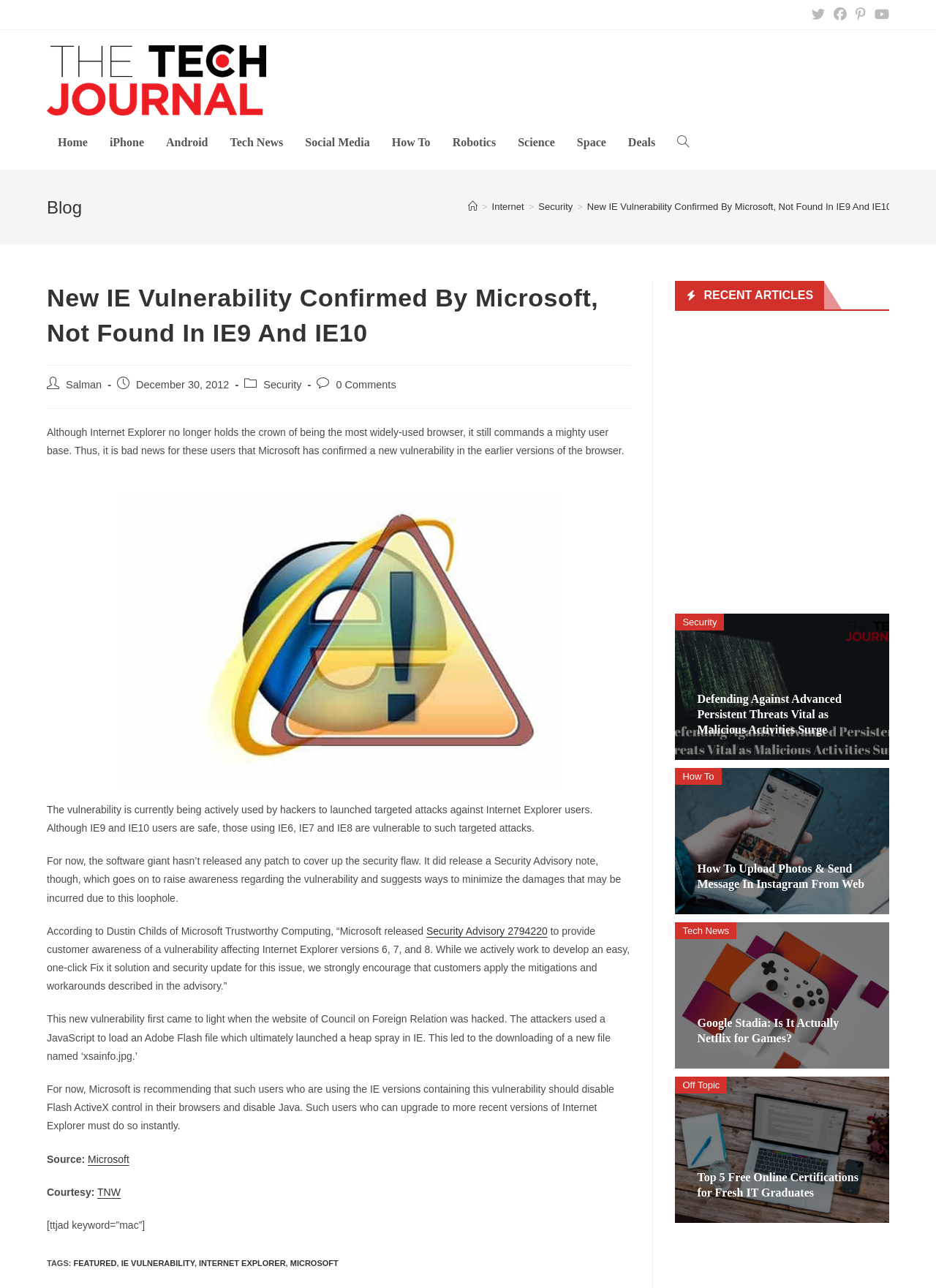What is the category of the post?
Provide a concise answer using a single word or phrase based on the image.

Security